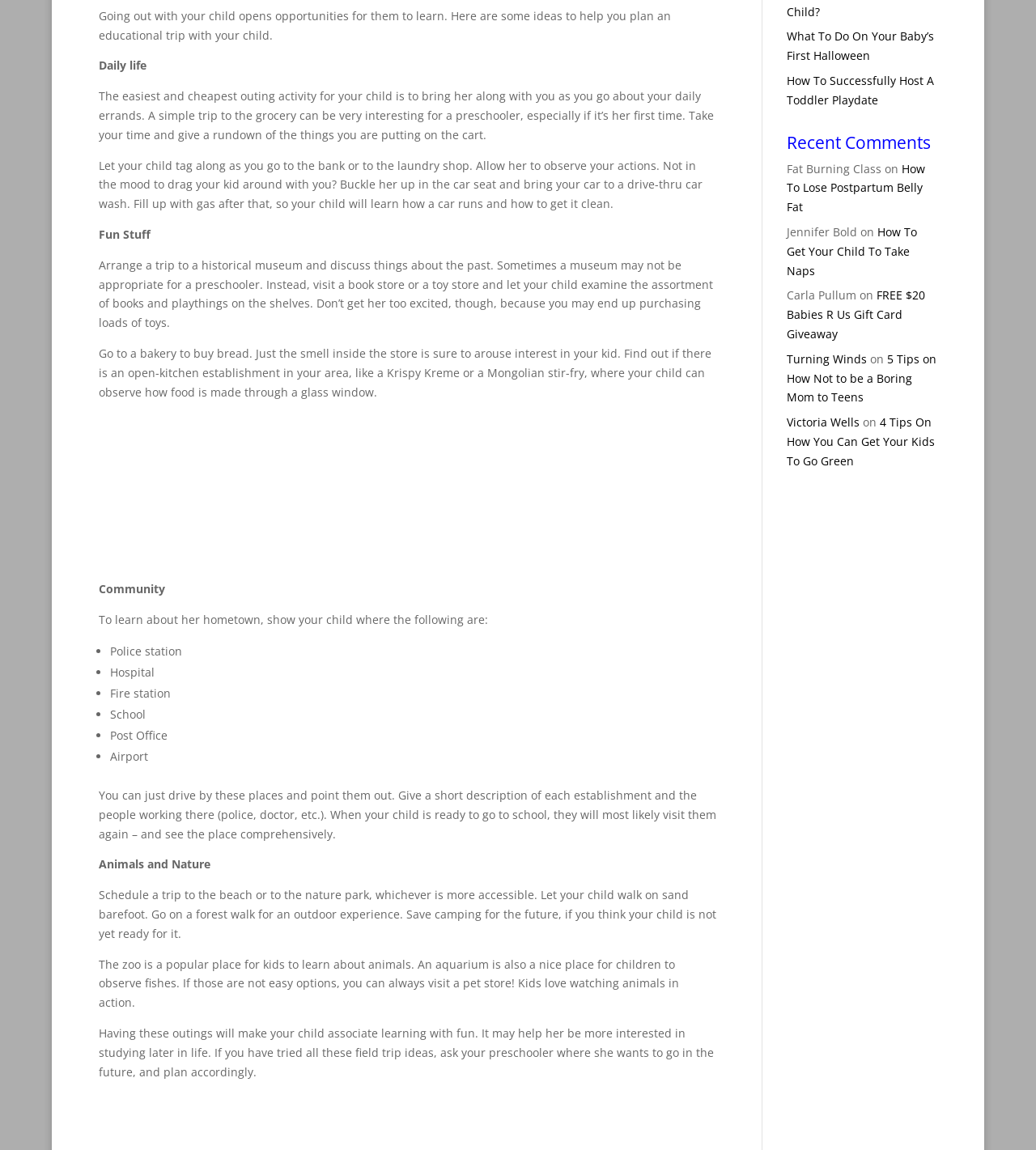Given the element description, predict the bounding box coordinates in the format (top-left x, top-left y, bottom-right x, bottom-right y). Make sure all values are between 0 and 1. Here is the element description: Turning Winds

[0.759, 0.305, 0.837, 0.319]